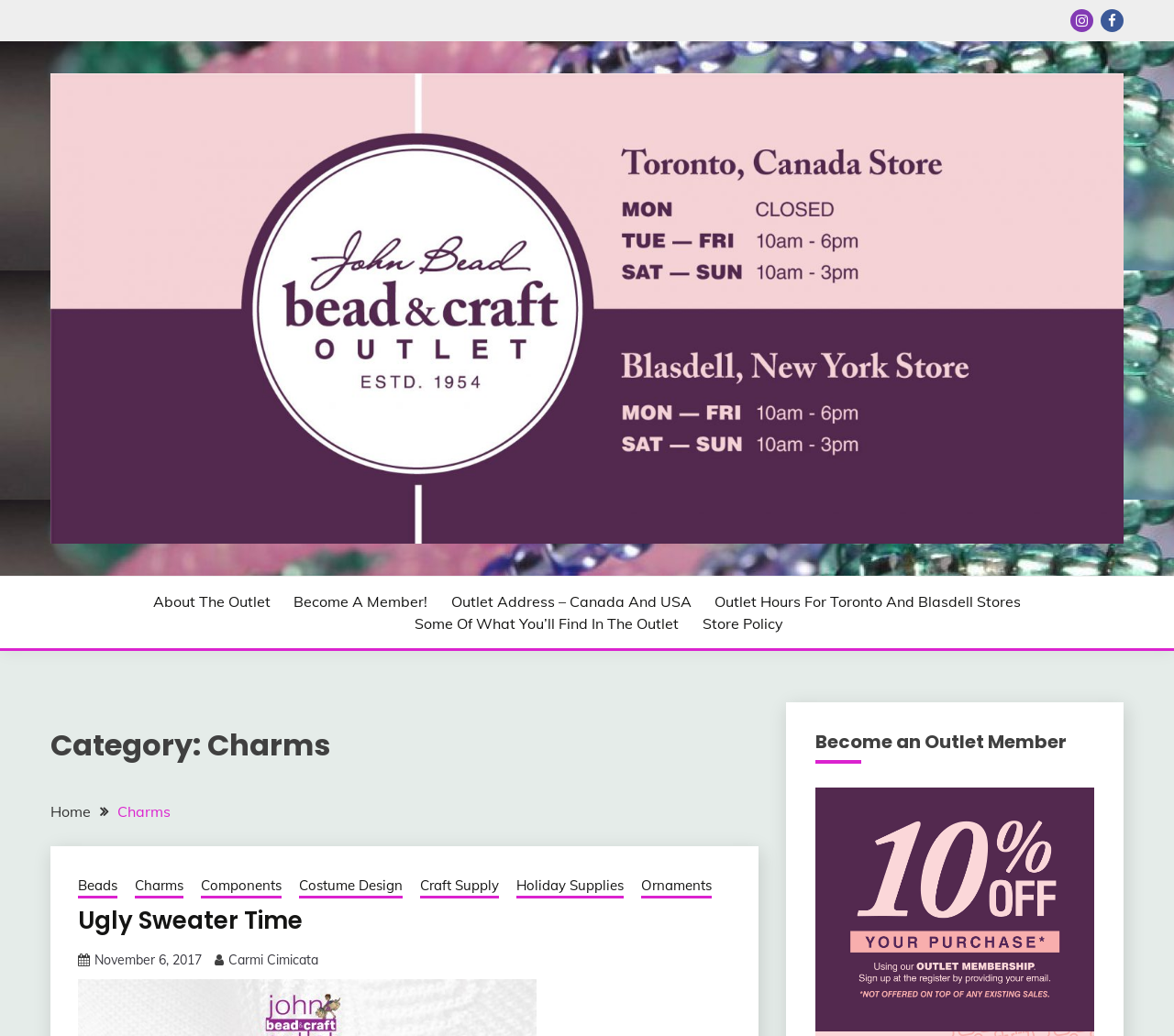What is the name of the outlet?
Can you provide a detailed and comprehensive answer to the question?

I found the answer by looking at the link with the text 'The John Bead & Craft Outlet – Canada and USA Locations' which is likely to be the name of the outlet.